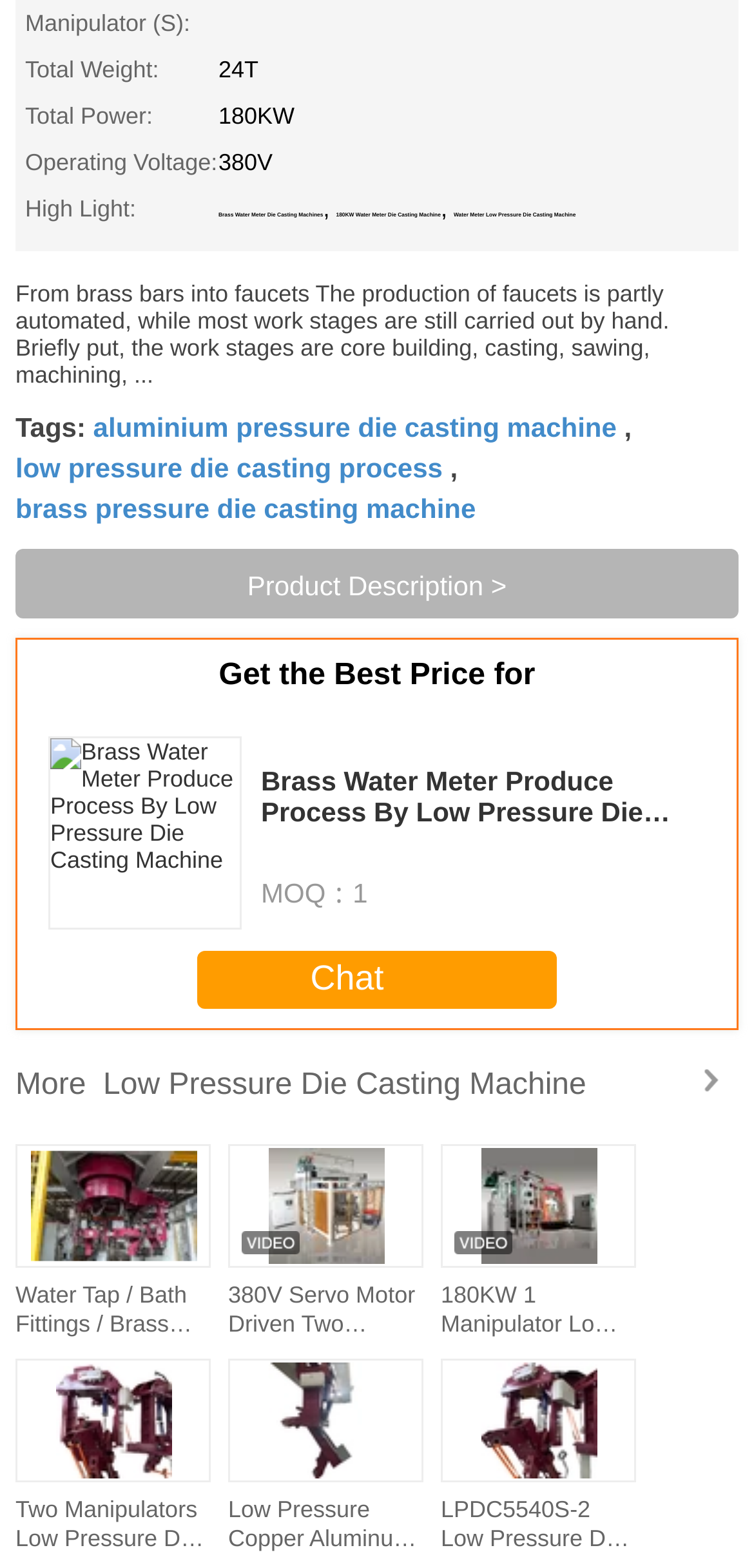Answer the following query concisely with a single word or phrase:
What is the high light of the product?

Brass Water Meter Die Casting Machines